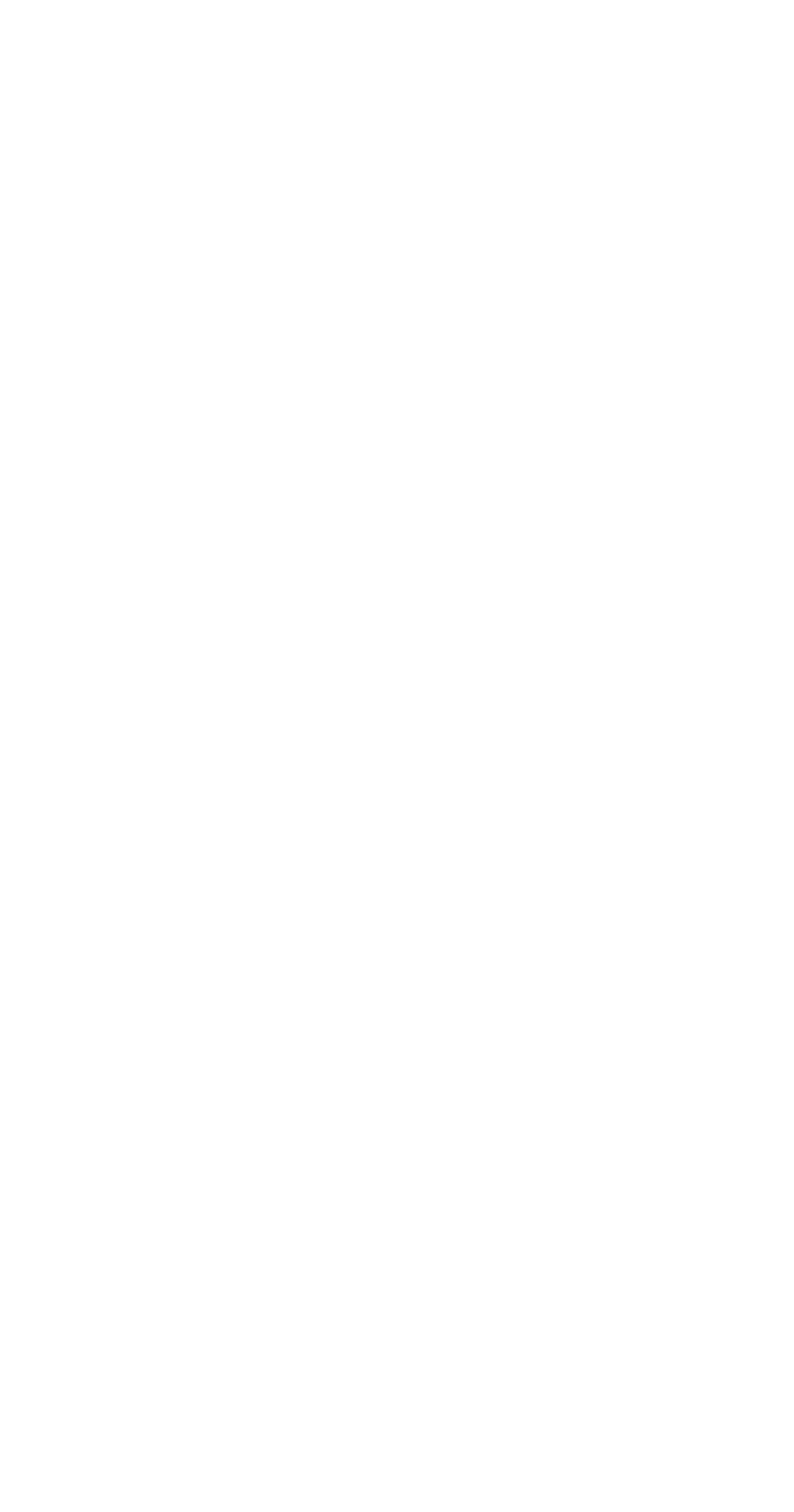What is the purpose of the 'Send' button?
Refer to the image and provide a thorough answer to the question.

The 'Send' button is located below the 'Email address' textbox and the 'Subscribe to news' heading, suggesting that it is used to submit the email address for news subscription or registration.